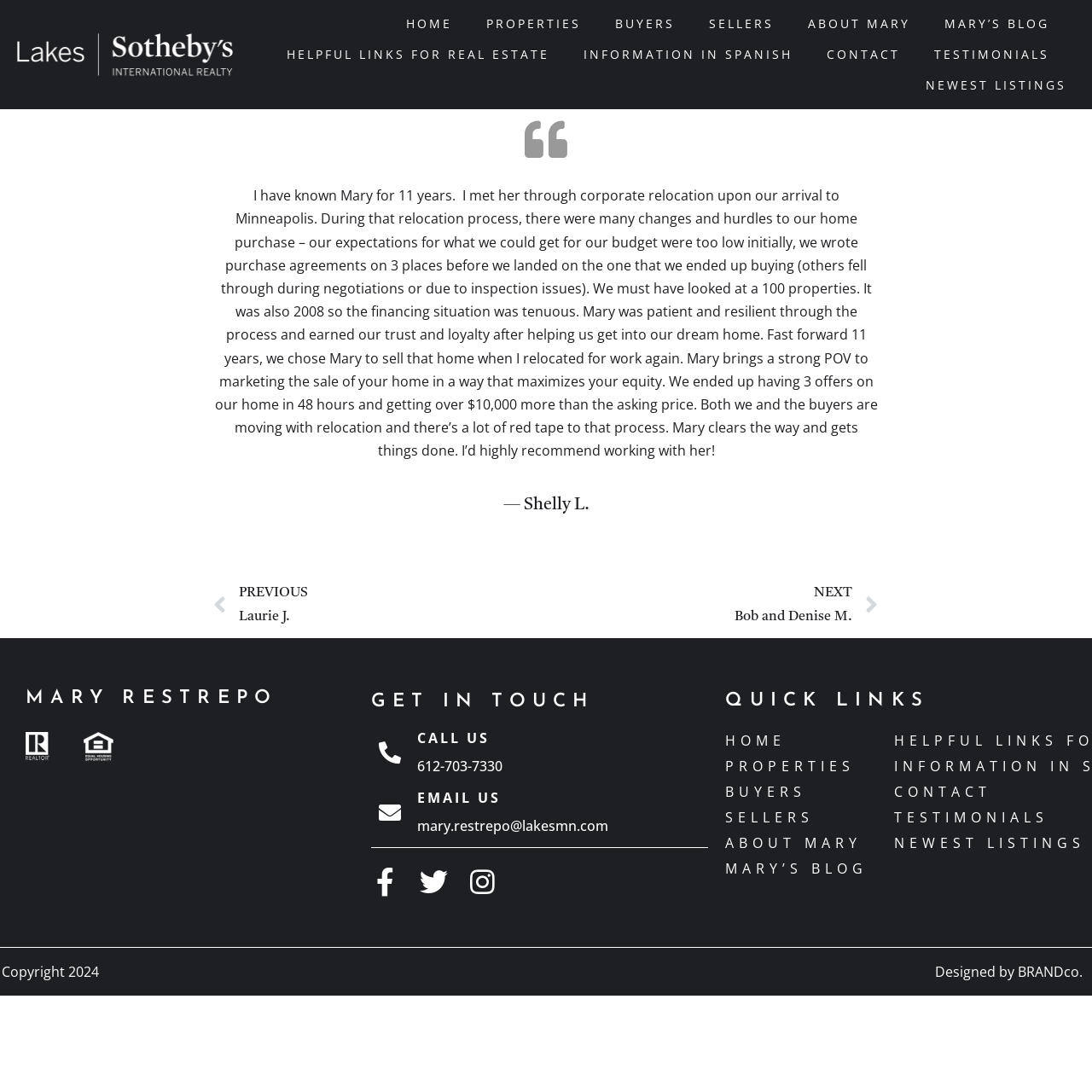Please answer the following question using a single word or phrase: 
What is the year of the copyright?

2024